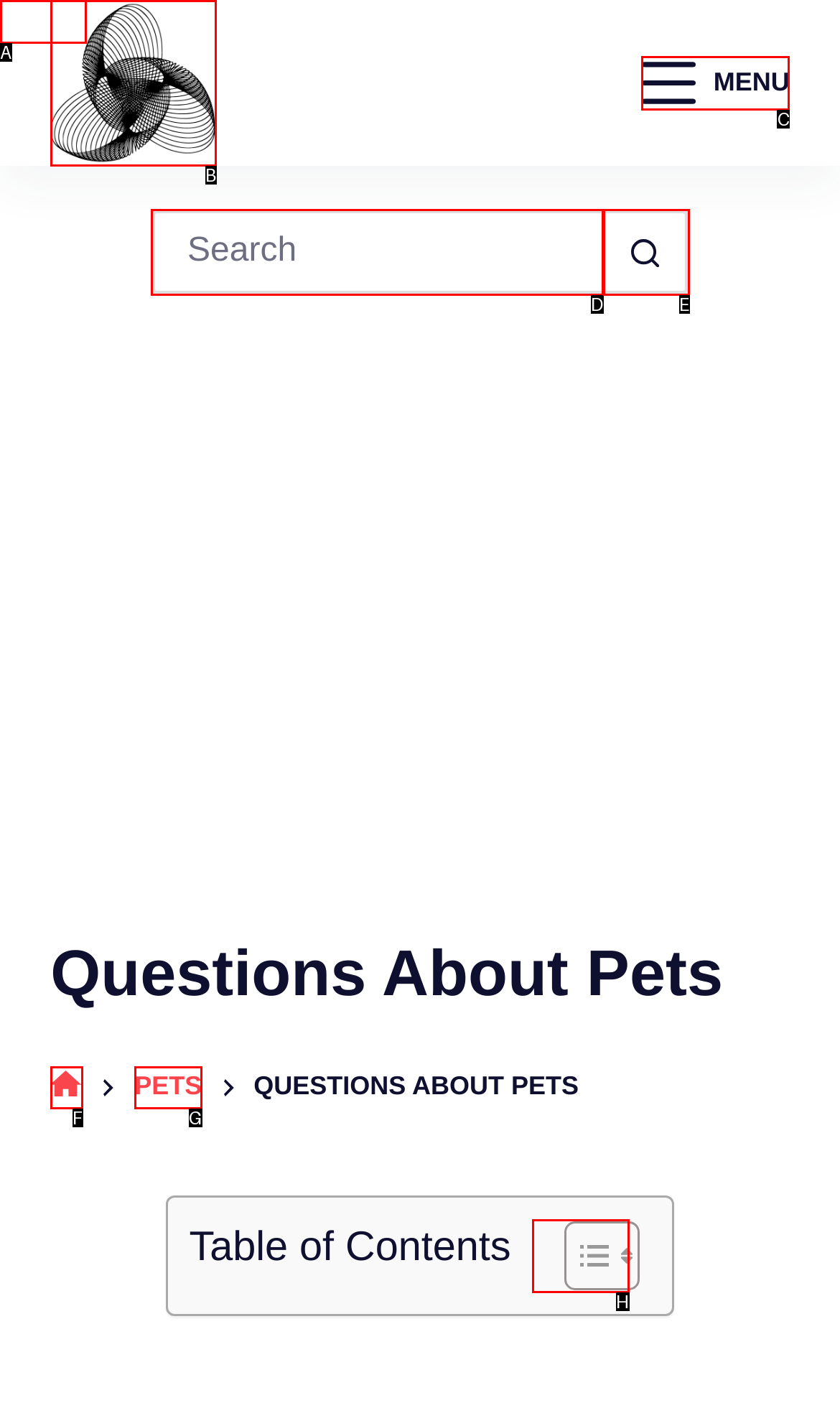Tell me which option I should click to complete the following task: Toggle Table of Content
Answer with the option's letter from the given choices directly.

H